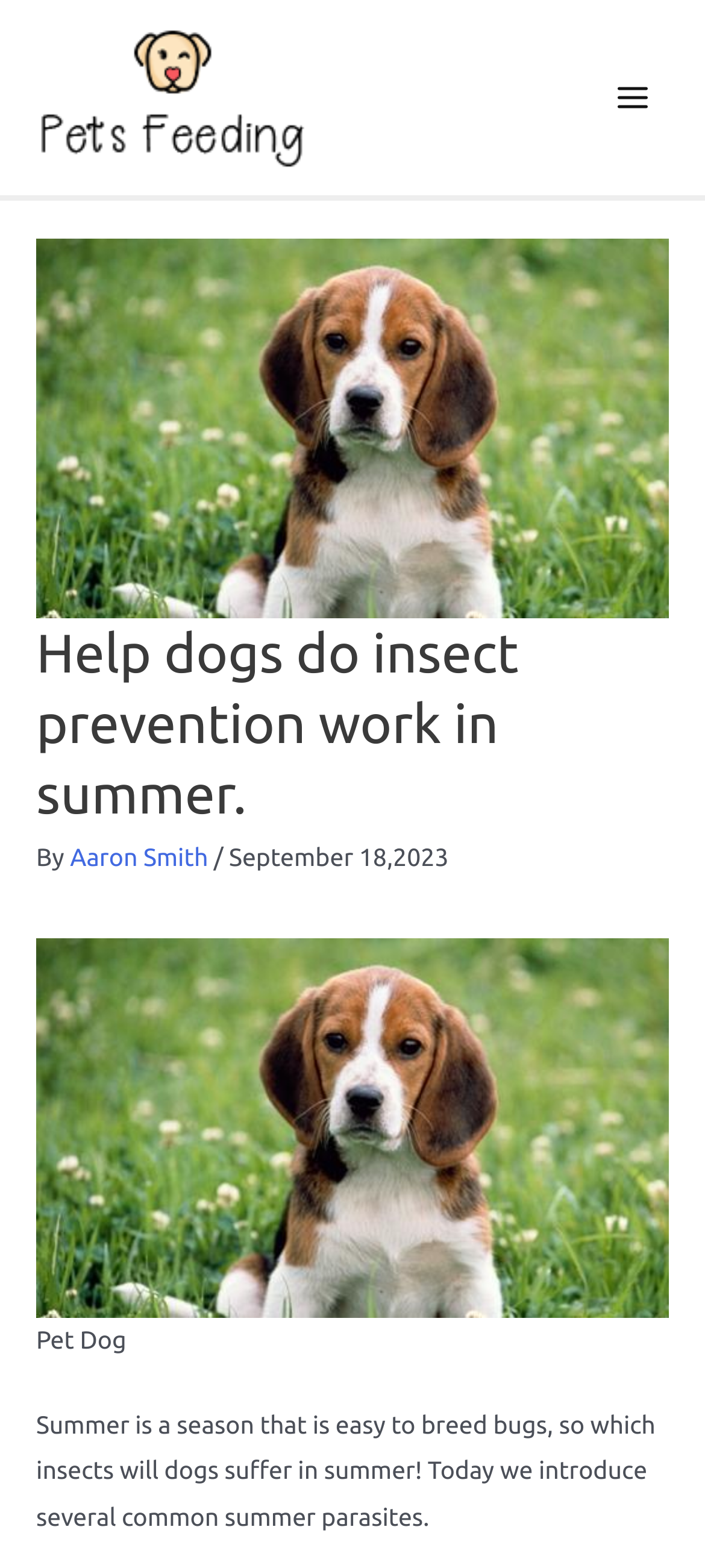What is the season mentioned in the article?
Based on the image, answer the question in a detailed manner.

The article mentions 'Summer is a season that is easy to breed bugs...' which indicates that the season being referred to is summer.